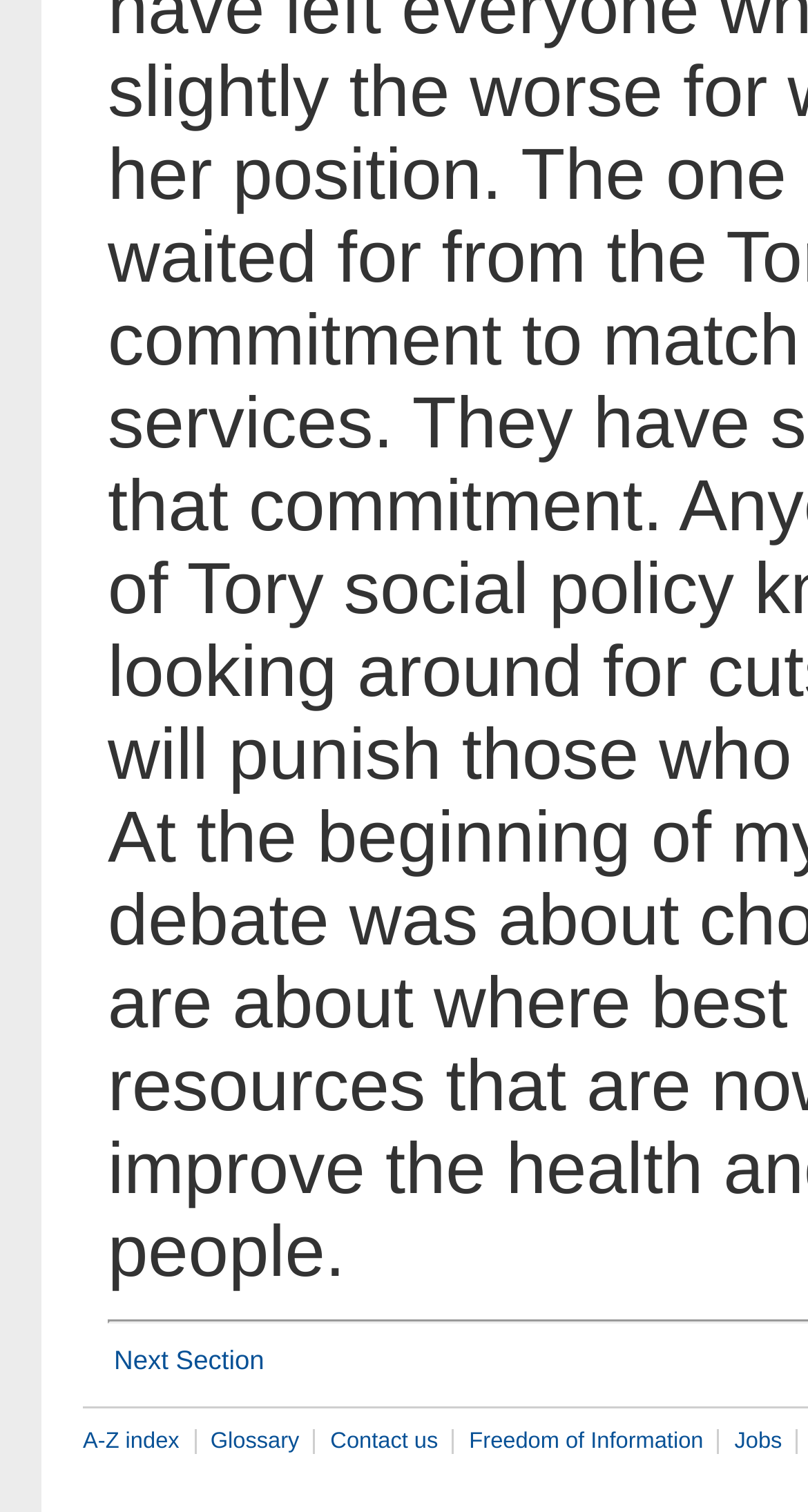Given the element description, predict the bounding box coordinates in the format (top-left x, top-left y, bottom-right x, bottom-right y). Make sure all values are between 0 and 1. Here is the element description: Freedom of Information

[0.563, 0.945, 0.888, 0.961]